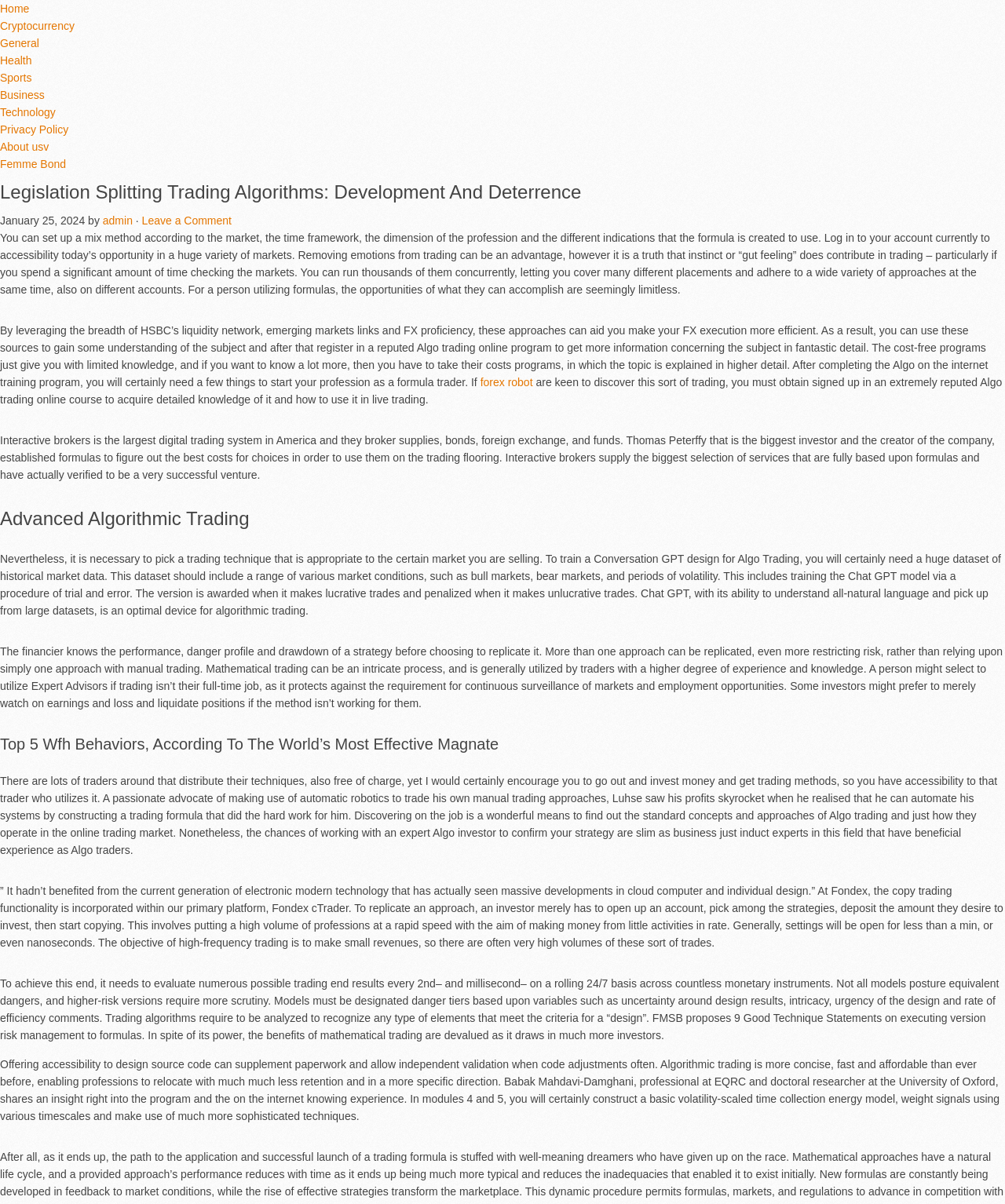Determine the bounding box coordinates of the area to click in order to meet this instruction: "Click the 'Femme Bond' link".

[0.0, 0.131, 0.066, 0.141]